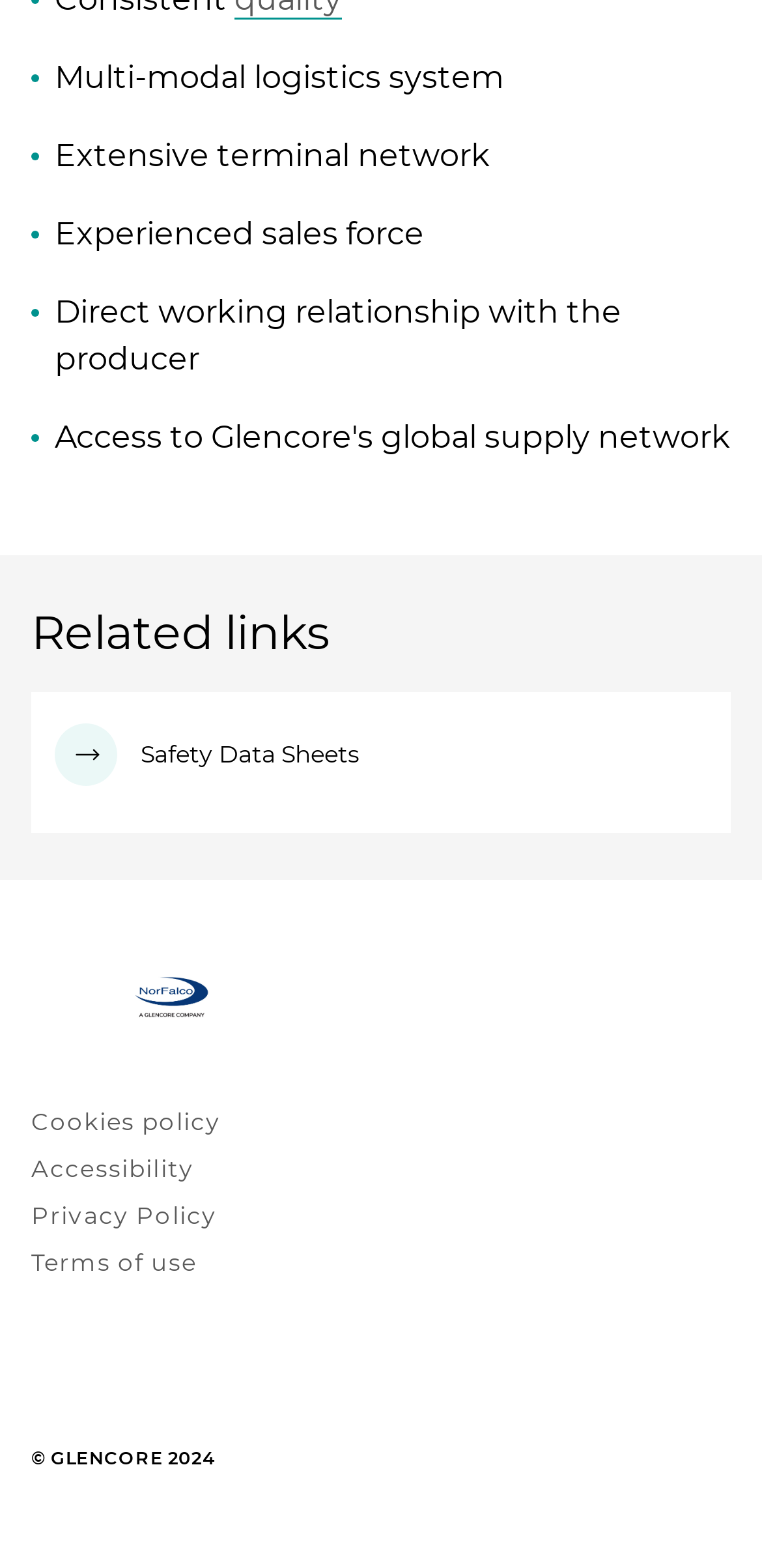Please reply to the following question using a single word or phrase: 
What is the first related link?

Safety Data Sheets